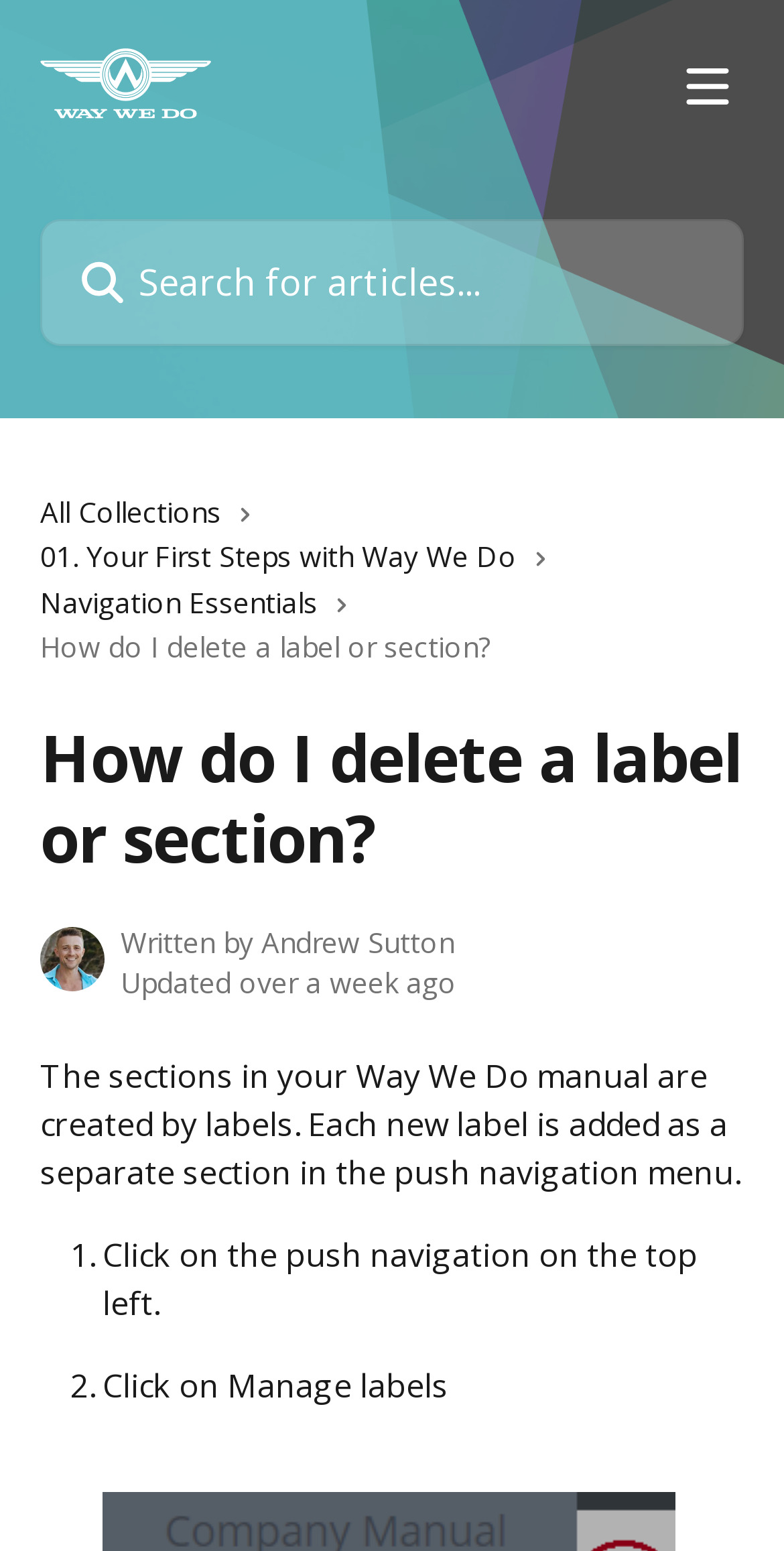Provide a thorough and detailed response to the question by examining the image: 
Where is the push navigation menu located?

I found the answer by reading the instruction, which tells the user to click on the push navigation on the top left to manage labels.